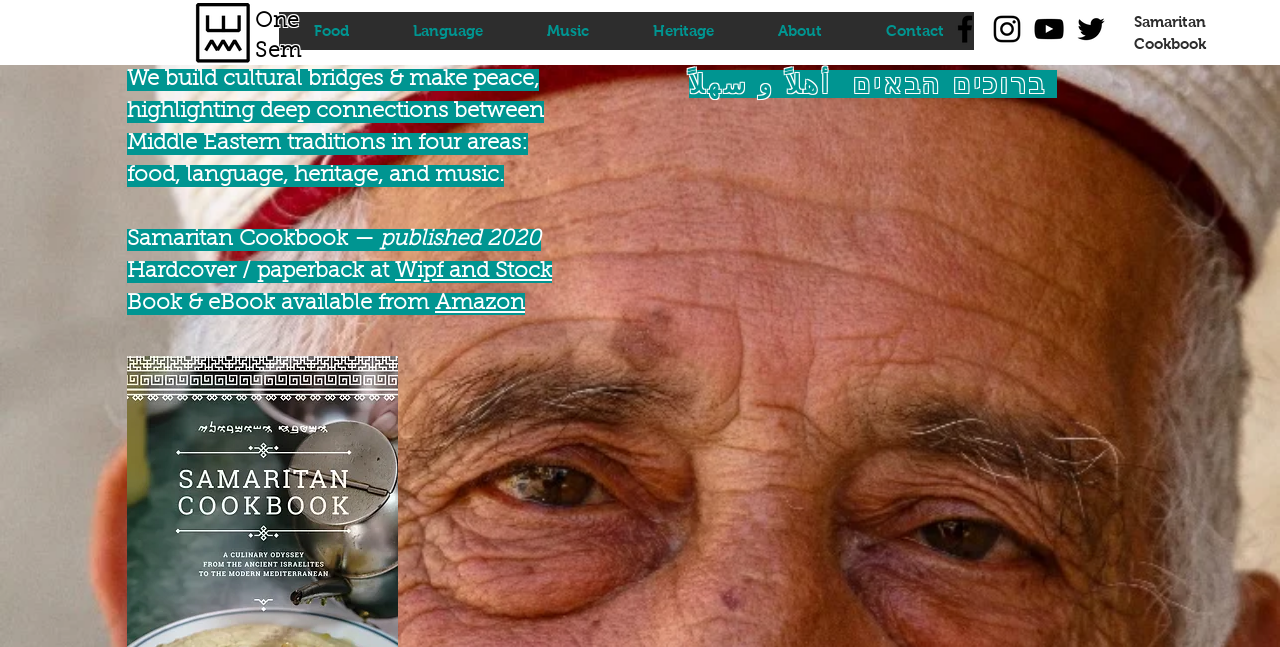Determine the bounding box coordinates of the UI element that matches the following description: "About Hayes". The coordinates should be four float numbers between 0 and 1 in the format [left, top, right, bottom].

None